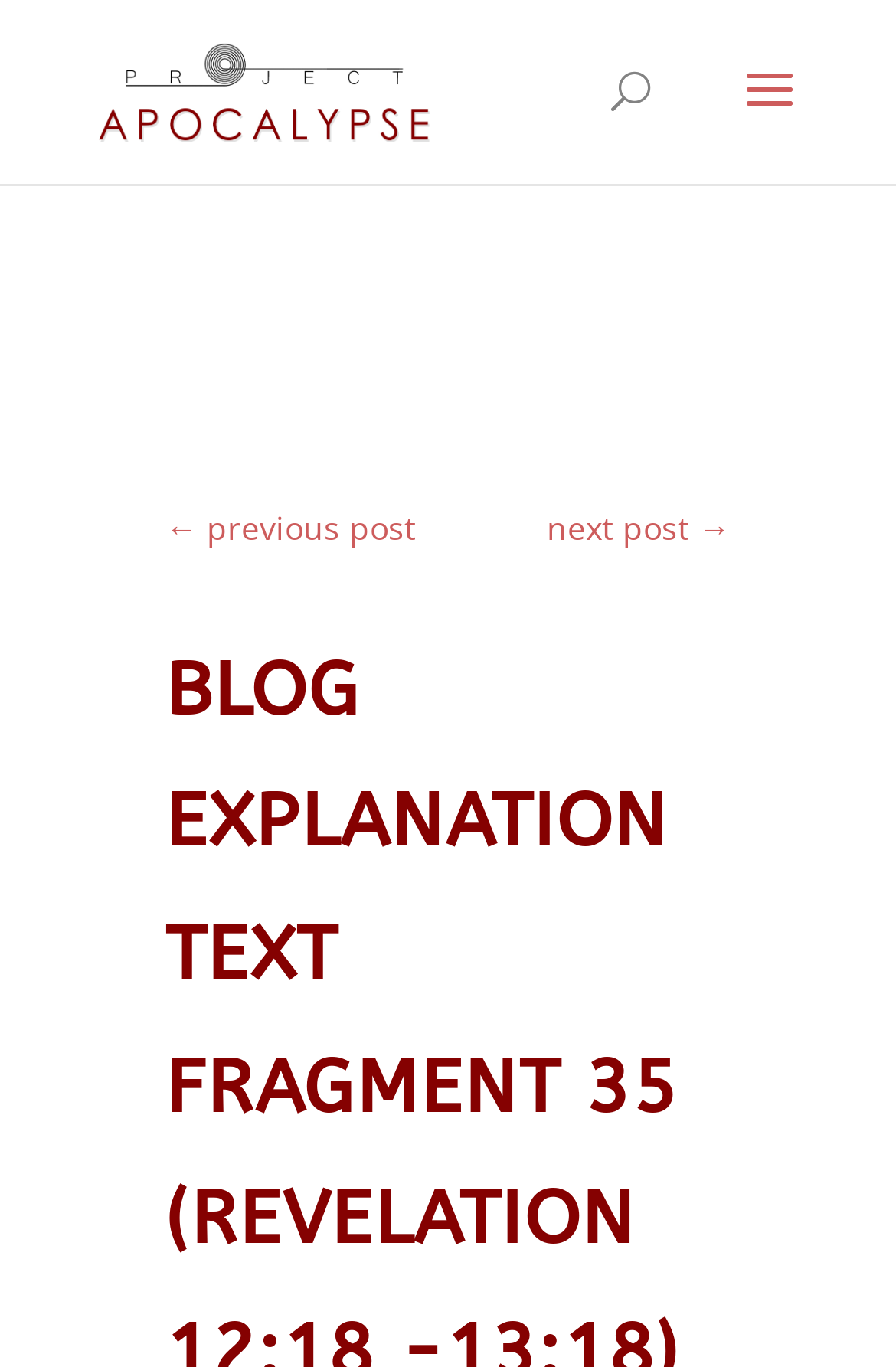Determine the title of the webpage and give its text content.

BLOG EXPLANATION TEXT FRAGMENT 35 (REVELATION 12:18 -13:18)